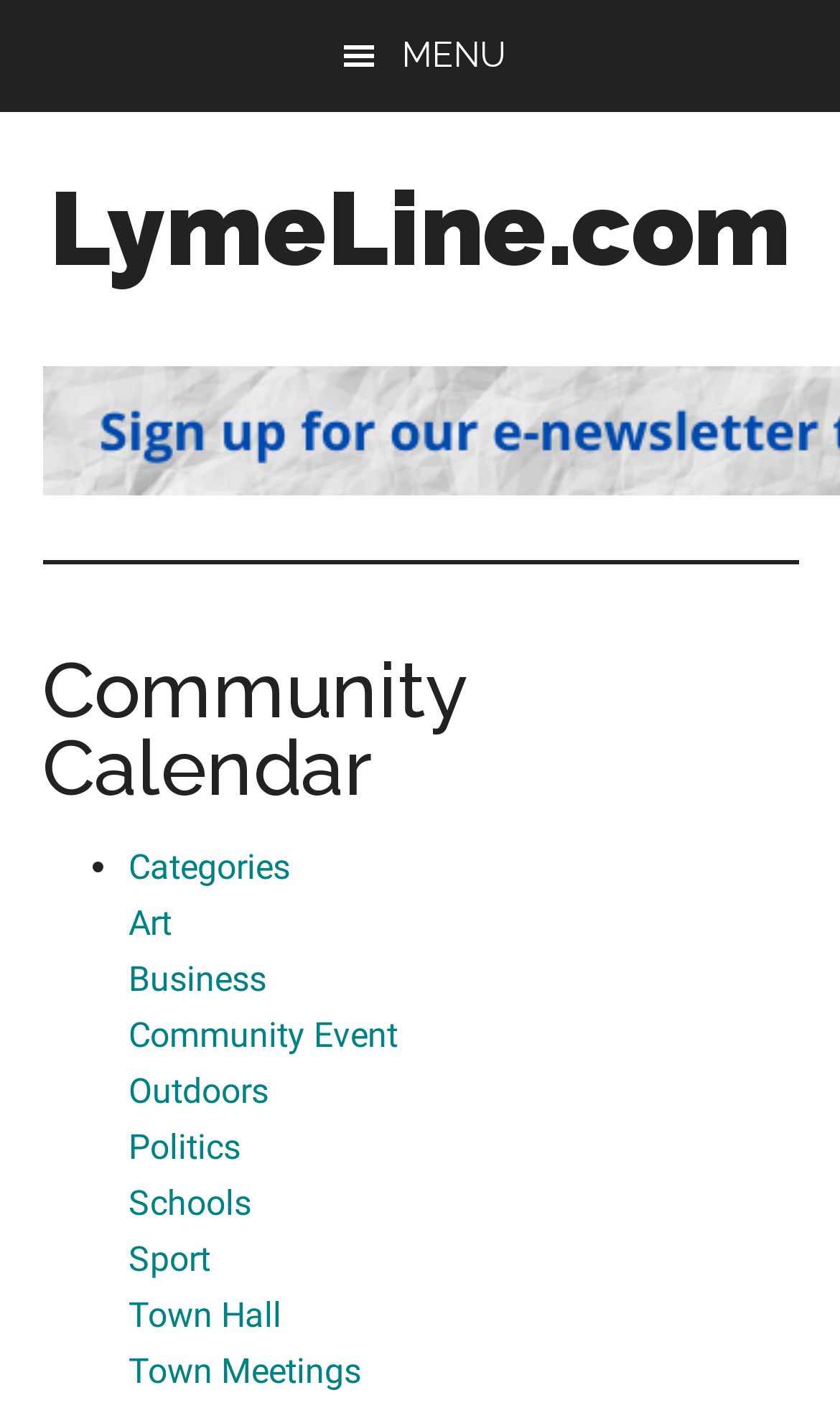Determine the bounding box coordinates of the element's region needed to click to follow the instruction: "Explore Community Event categories". Provide these coordinates as four float numbers between 0 and 1, formatted as [left, top, right, bottom].

[0.153, 0.721, 0.473, 0.75]